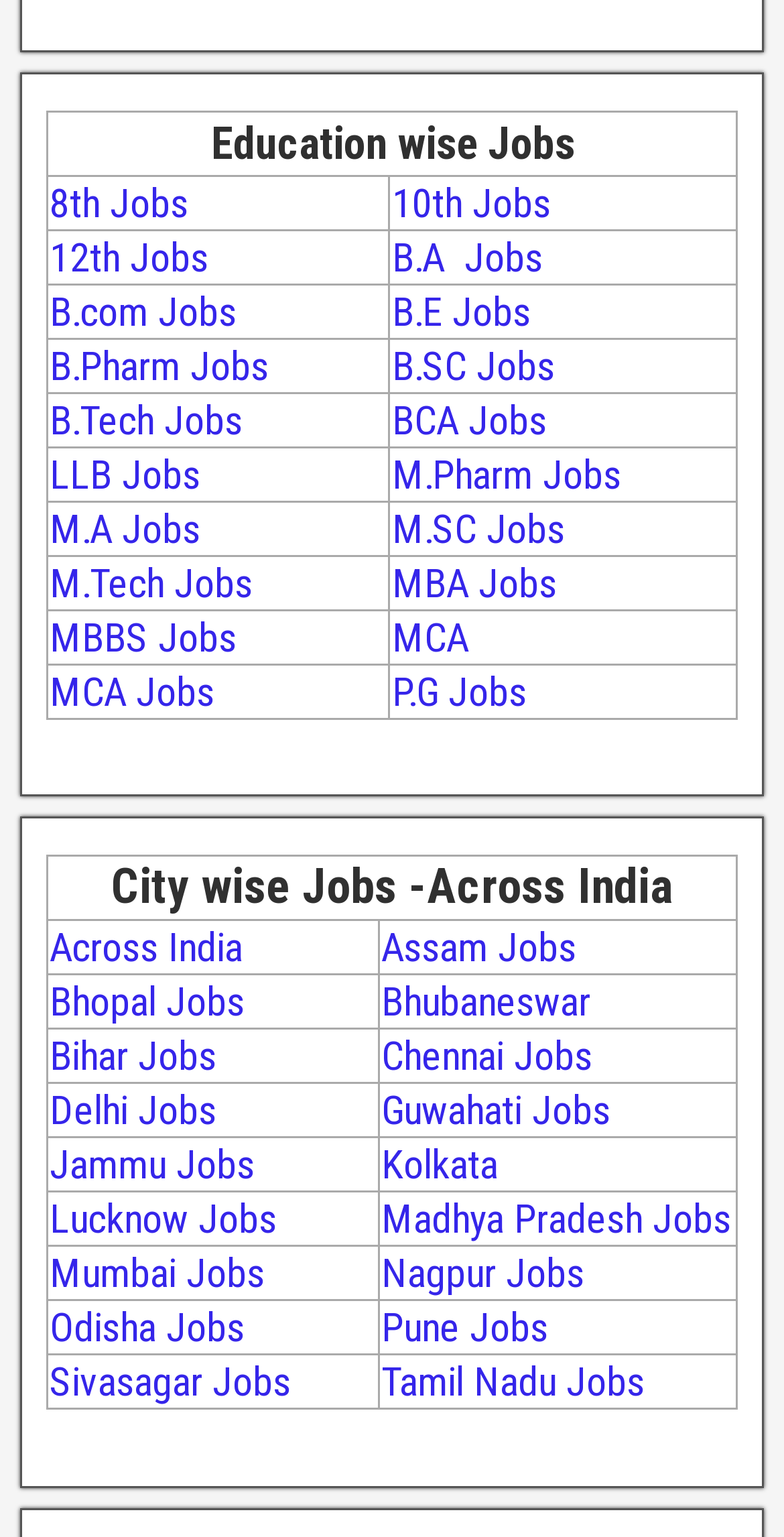Given the element description "Bhubaneswar" in the screenshot, predict the bounding box coordinates of that UI element.

[0.486, 0.636, 0.753, 0.668]